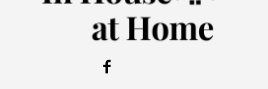Provide a comprehensive description of the image.

The image prominently features the logo of "In House at Home," designed in an elegant and modern font. The text is displayed in a clean, sophisticated layout with "In House" on the first line and "at Home" directly beneath it. This branding embodies a welcoming aesthetic, hinting at a focus on interior design and home decor. The overall presentation of the logo suggests a commitment to style, quality, and an intimate connection to home living, making it a fitting emblem for a platform dedicated to enhancing personal spaces.